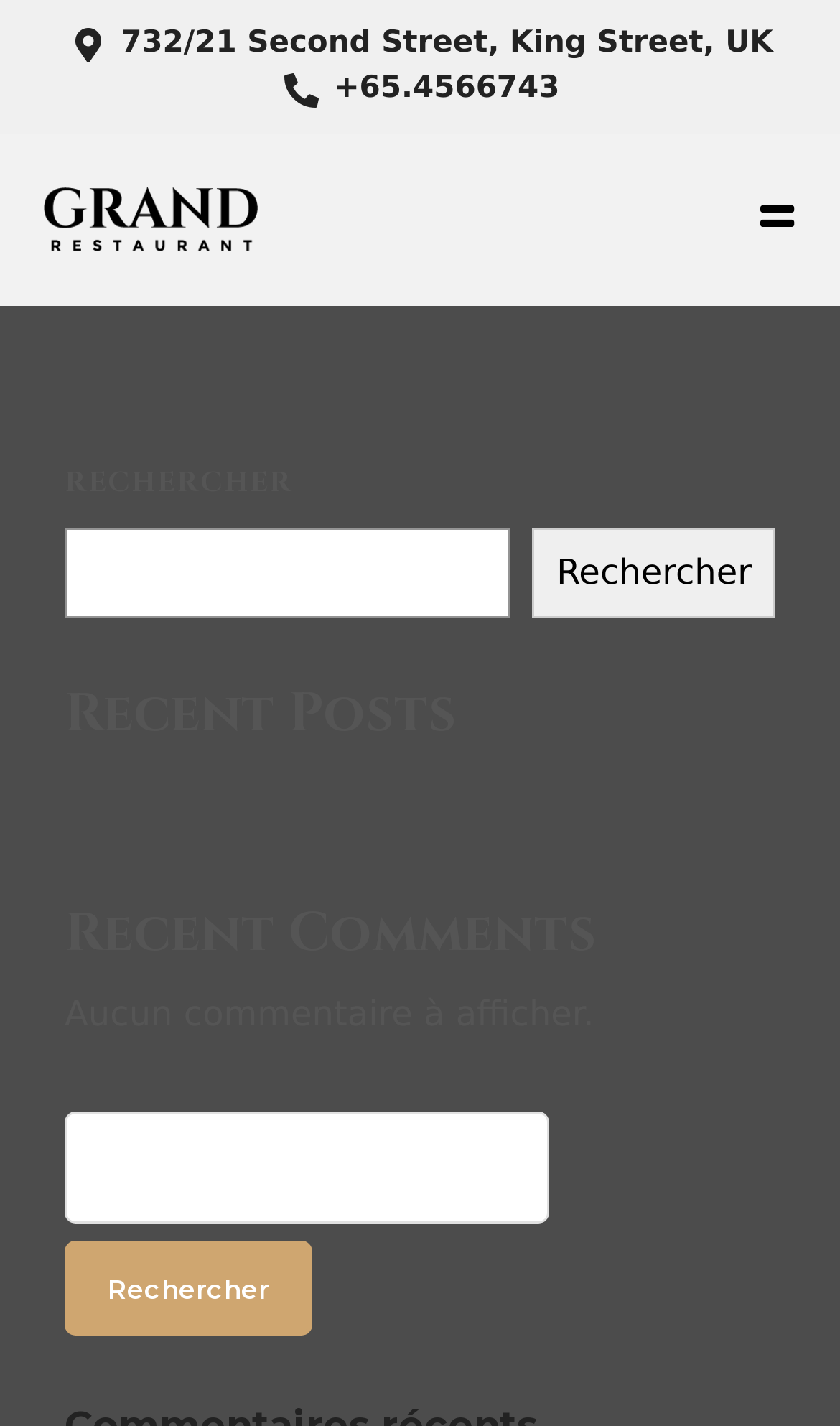Analyze the image and answer the question with as much detail as possible: 
What type of content is displayed on the page?

The presence of sections like 'Recent Posts' and 'Recent Comments' suggests that the website is a blog or a content-driven website, and it displays blog posts or articles.